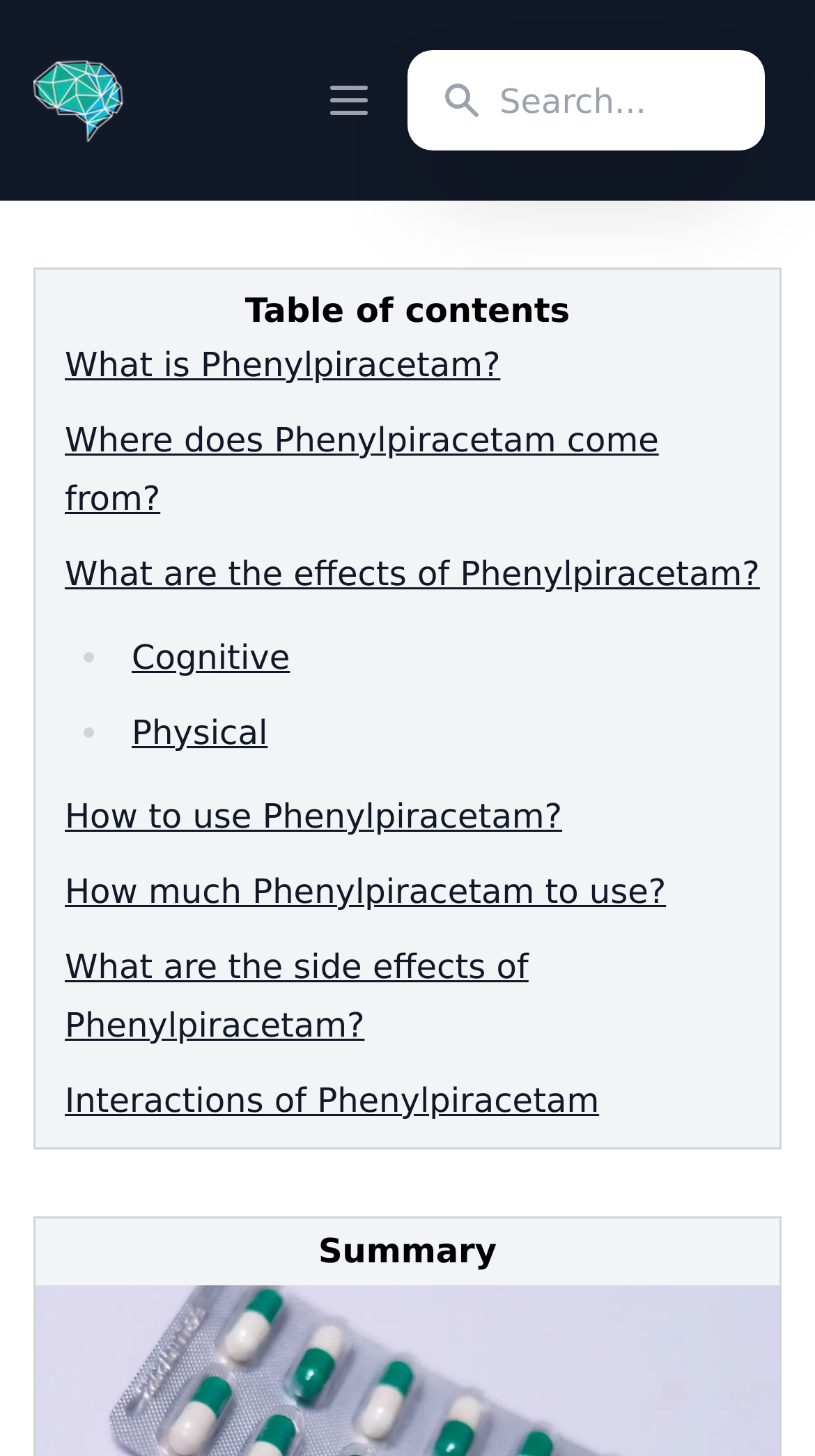Determine the bounding box for the described UI element: "Nootropics Guru".

[0.041, 0.04, 0.151, 0.098]